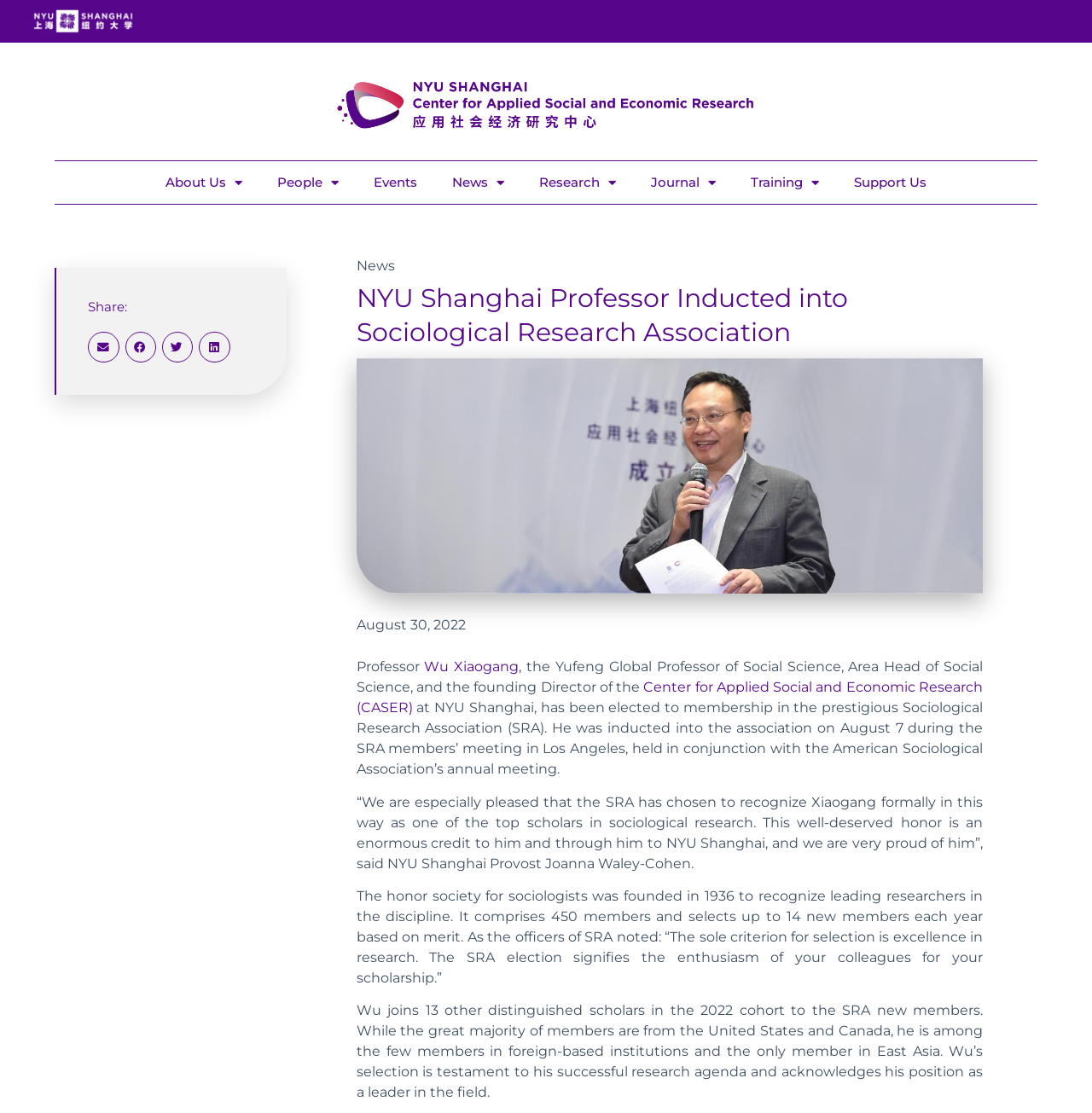What is the name of the professor inducted into SRA?
Relying on the image, give a concise answer in one word or a brief phrase.

Wu Xiaogang